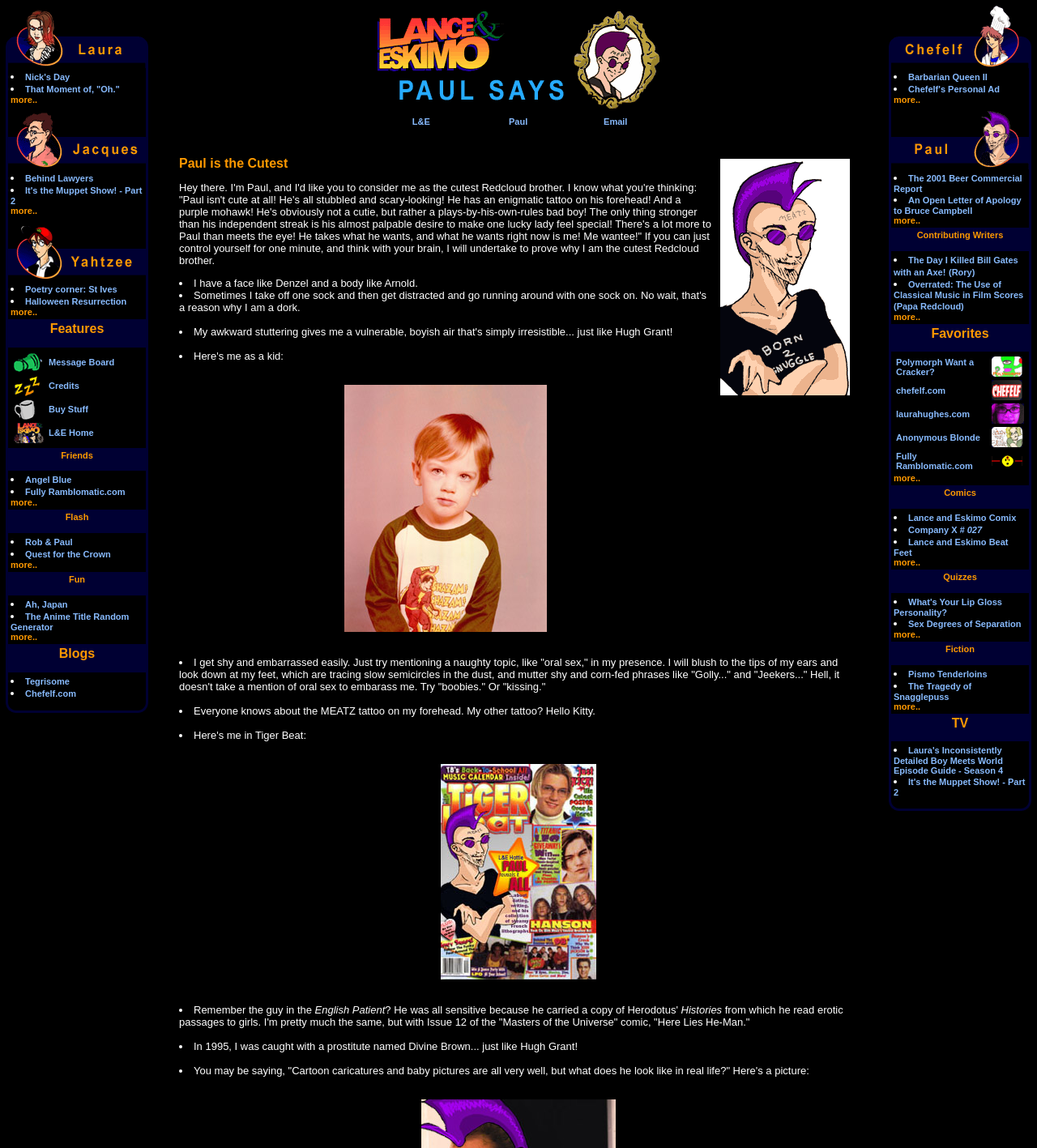Provide the bounding box coordinates for the UI element described in this sentence: "more..". The coordinates should be four float values between 0 and 1, i.e., [left, top, right, bottom].

[0.862, 0.602, 0.915, 0.619]